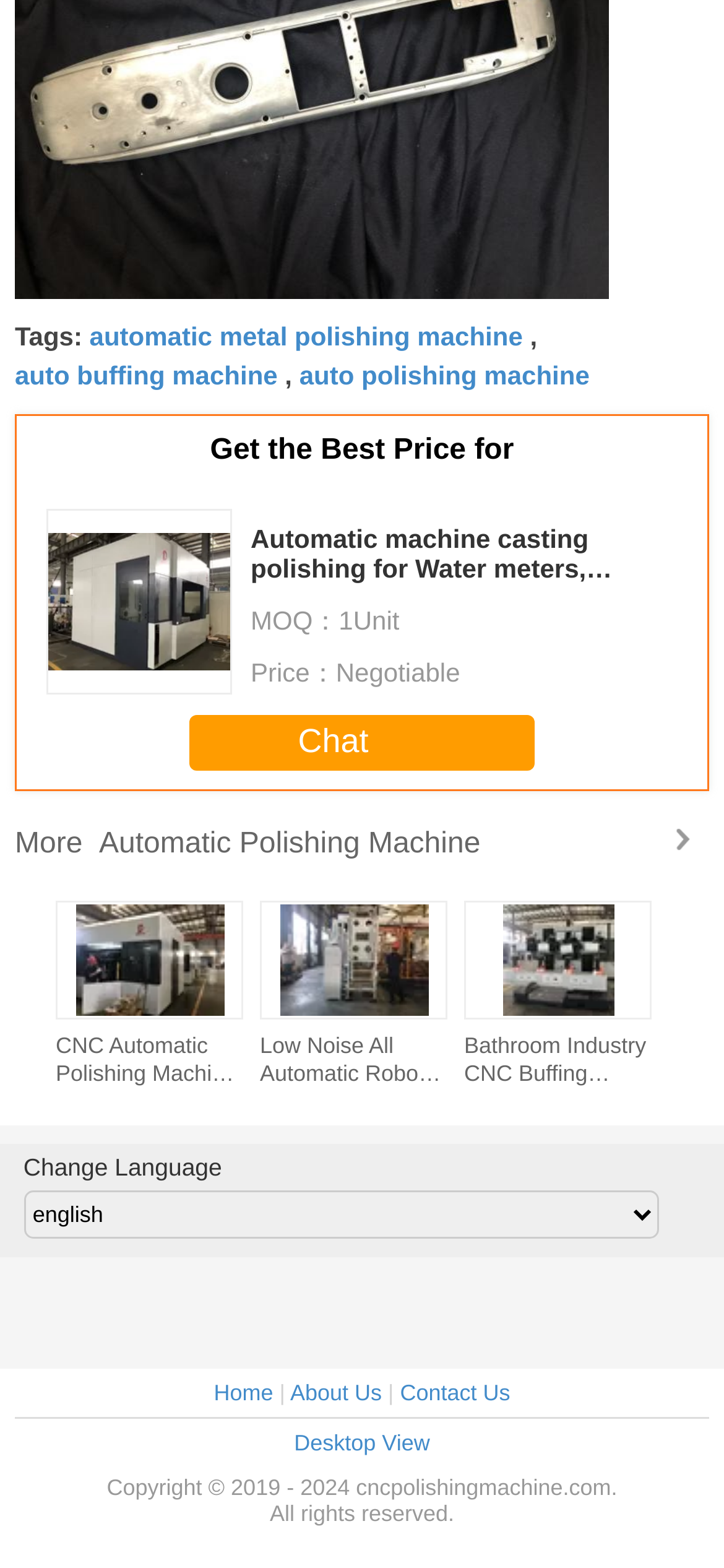Indicate the bounding box coordinates of the element that must be clicked to execute the instruction: "Contact Us". The coordinates should be given as four float numbers between 0 and 1, i.e., [left, top, right, bottom].

[0.552, 0.88, 0.705, 0.896]